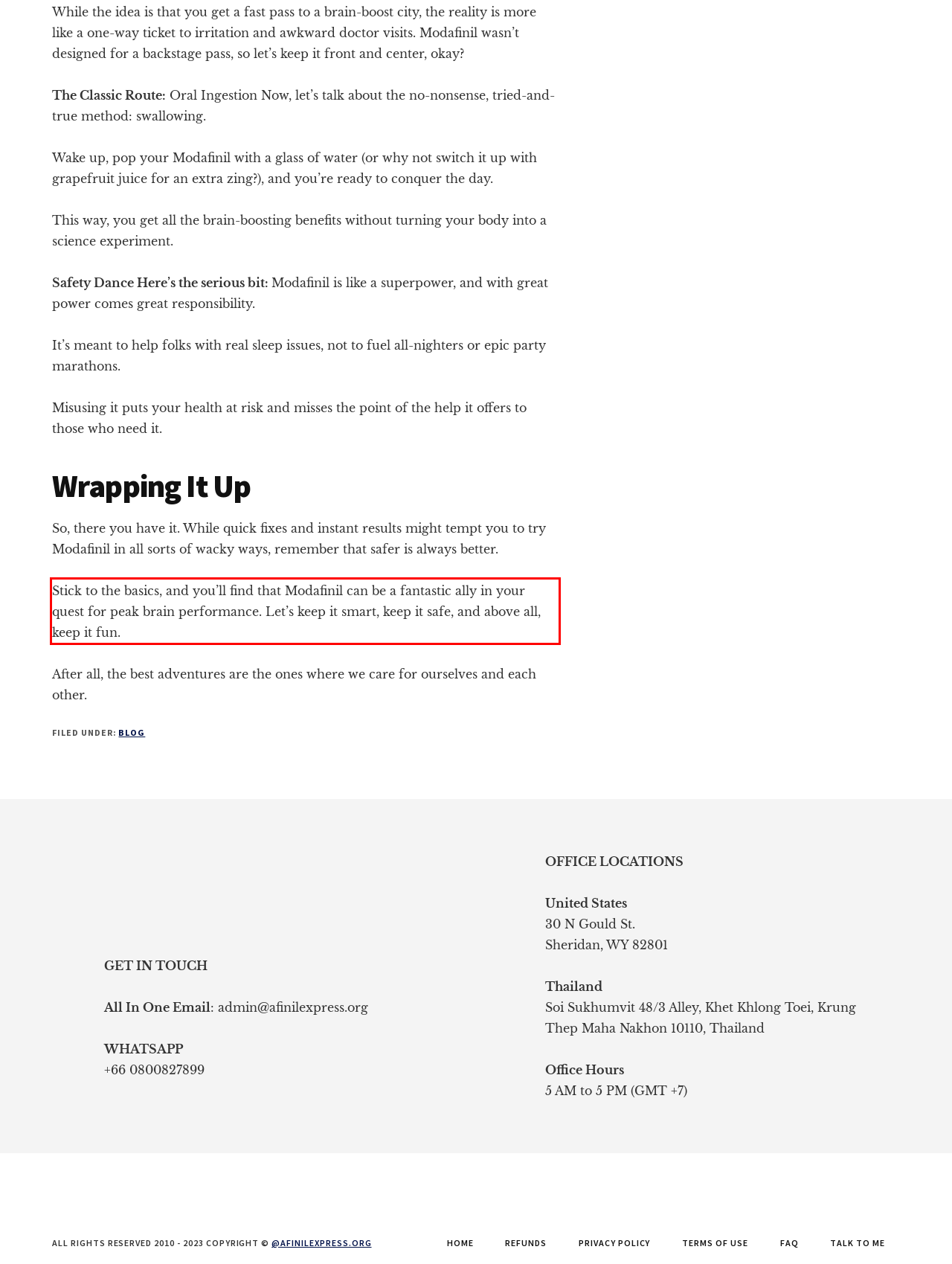You have a webpage screenshot with a red rectangle surrounding a UI element. Extract the text content from within this red bounding box.

Stick to the basics, and you’ll find that Modafinil can be a fantastic ally in your quest for peak brain performance. Let’s keep it smart, keep it safe, and above all, keep it fun.